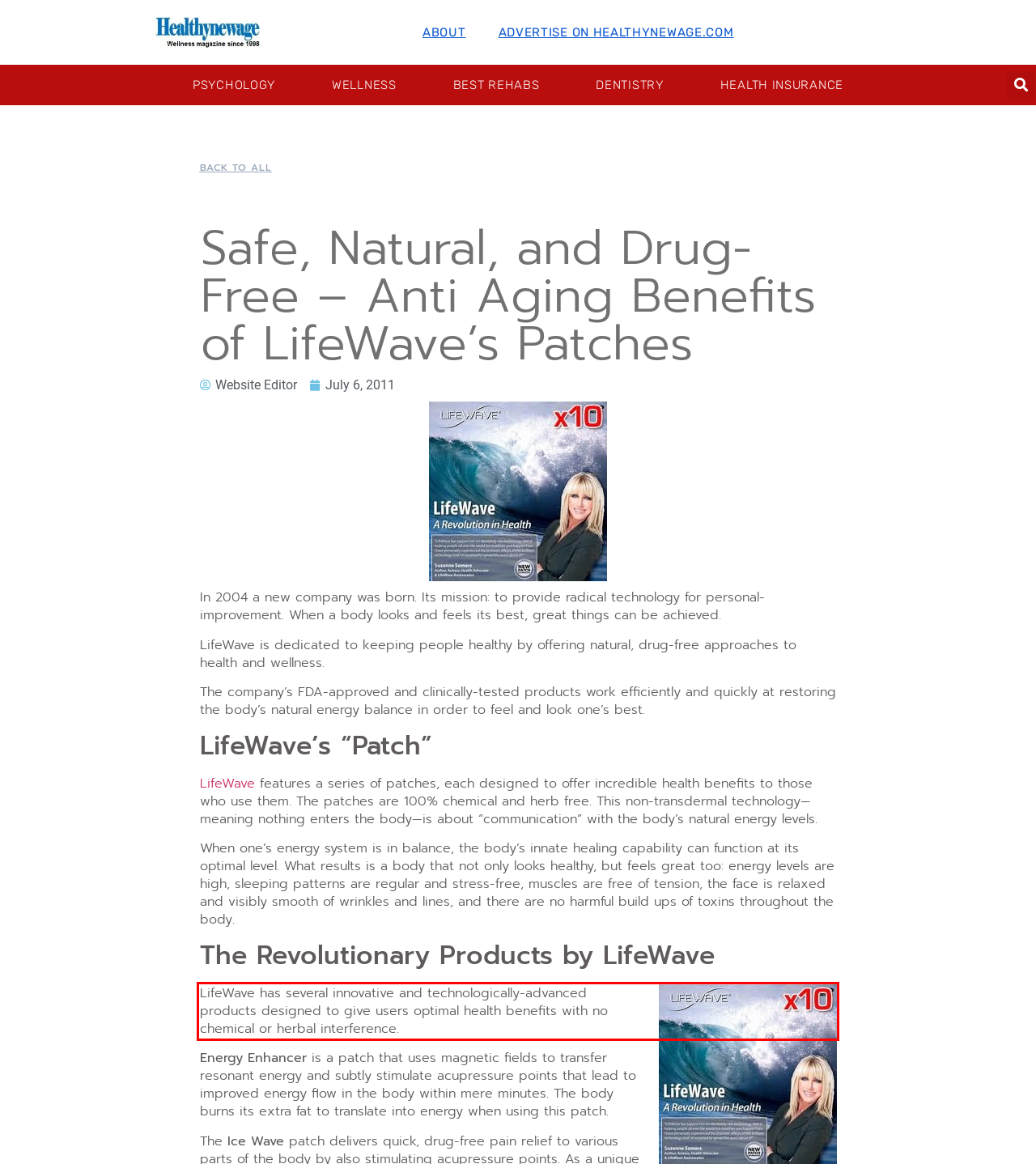Examine the screenshot of the webpage, locate the red bounding box, and perform OCR to extract the text contained within it.

LifeWave has several innovative and technologically-advanced products designed to give users optimal health benefits with no chemical or herbal interference.